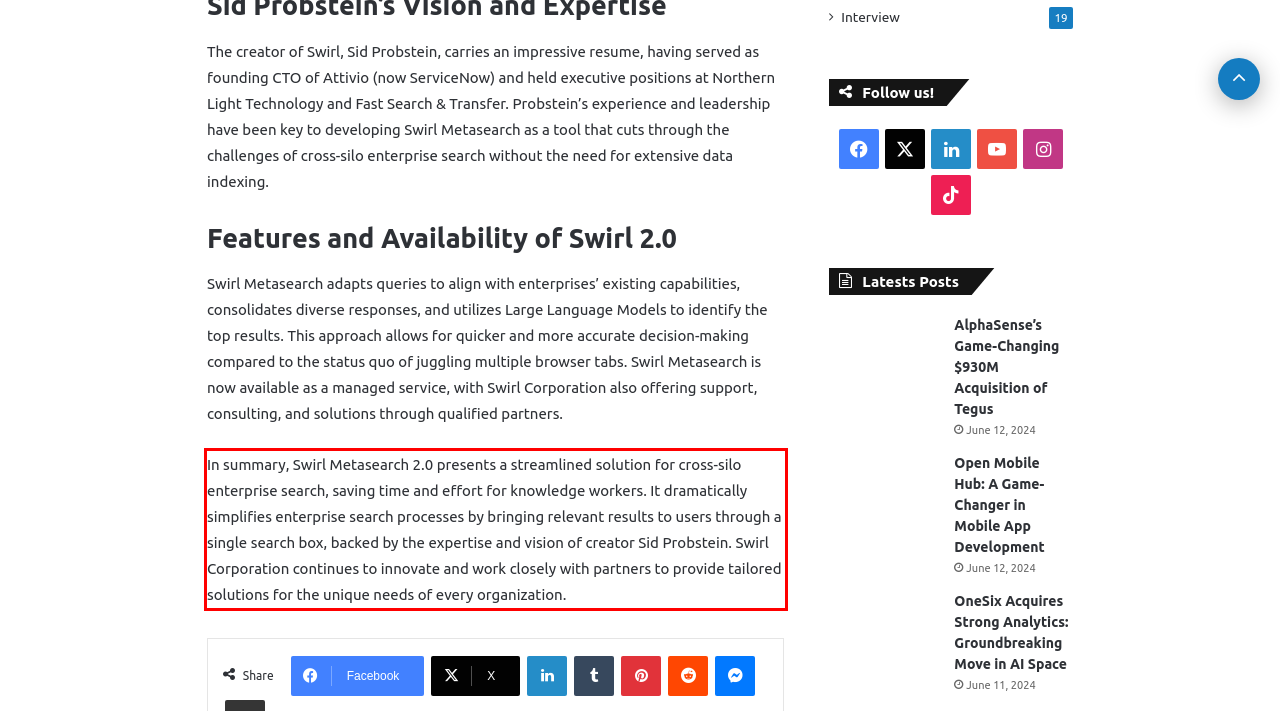Given a webpage screenshot with a red bounding box, perform OCR to read and deliver the text enclosed by the red bounding box.

In summary, Swirl Metasearch 2.0 presents a streamlined solution for cross-silo enterprise search, saving time and effort for knowledge workers. It dramatically simplifies enterprise search processes by bringing relevant results to users through a single search box, backed by the expertise and vision of creator Sid Probstein. Swirl Corporation continues to innovate and work closely with partners to provide tailored solutions for the unique needs of every organization.